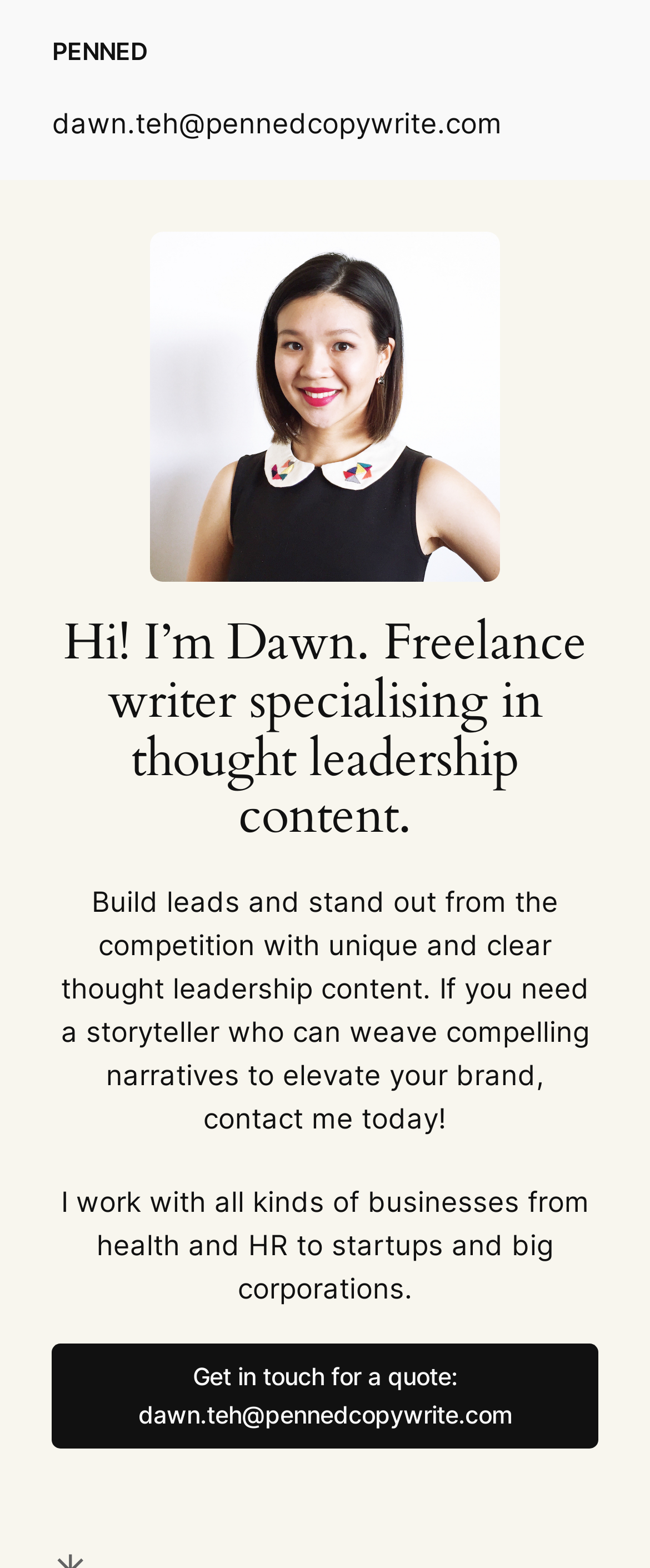What is the freelance writer's name?
Using the image as a reference, answer with just one word or a short phrase.

Dawn